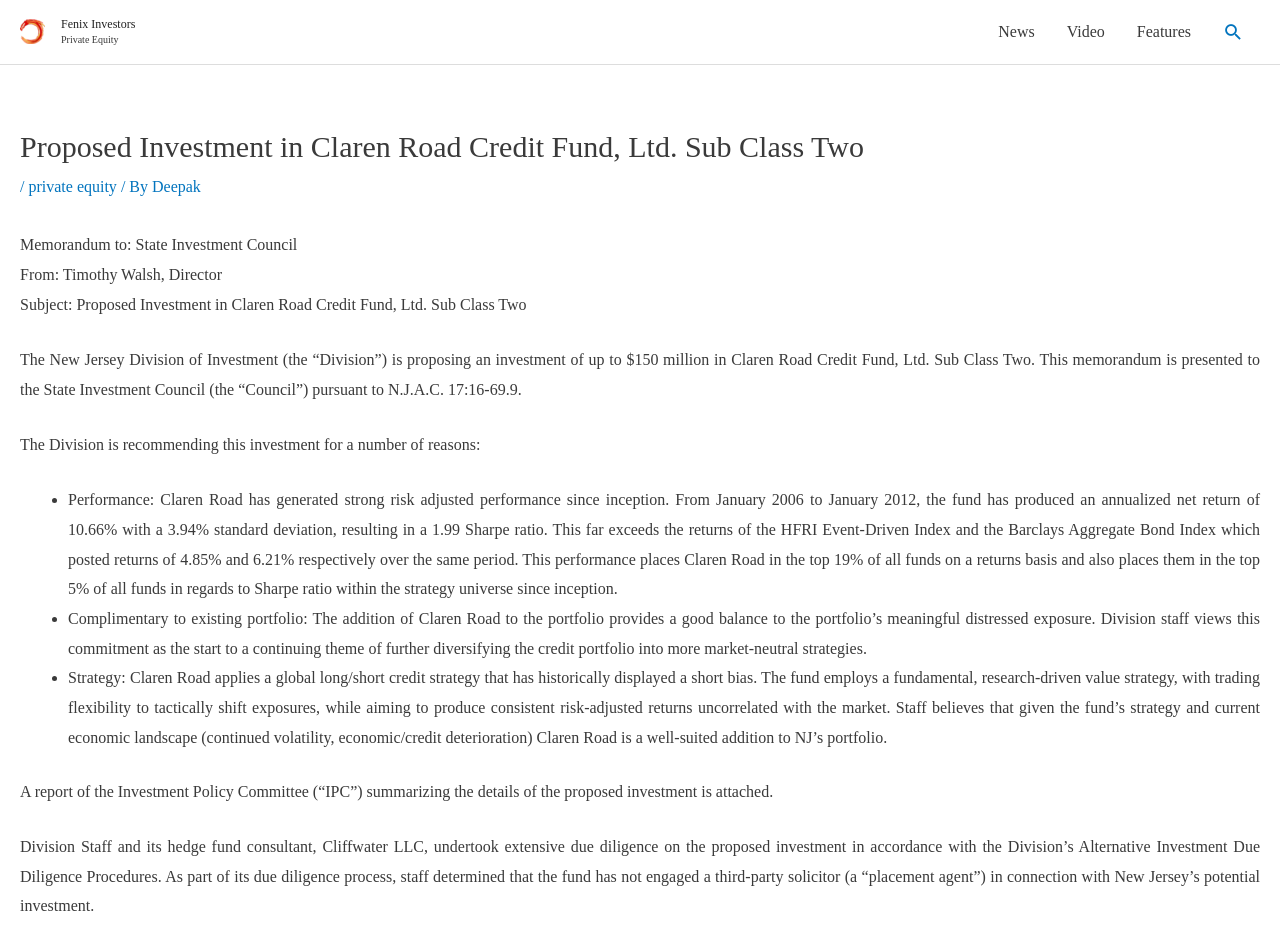Determine the bounding box for the described HTML element: "Features". Ensure the coordinates are four float numbers between 0 and 1 in the format [left, top, right, bottom].

[0.876, 0.0, 0.943, 0.069]